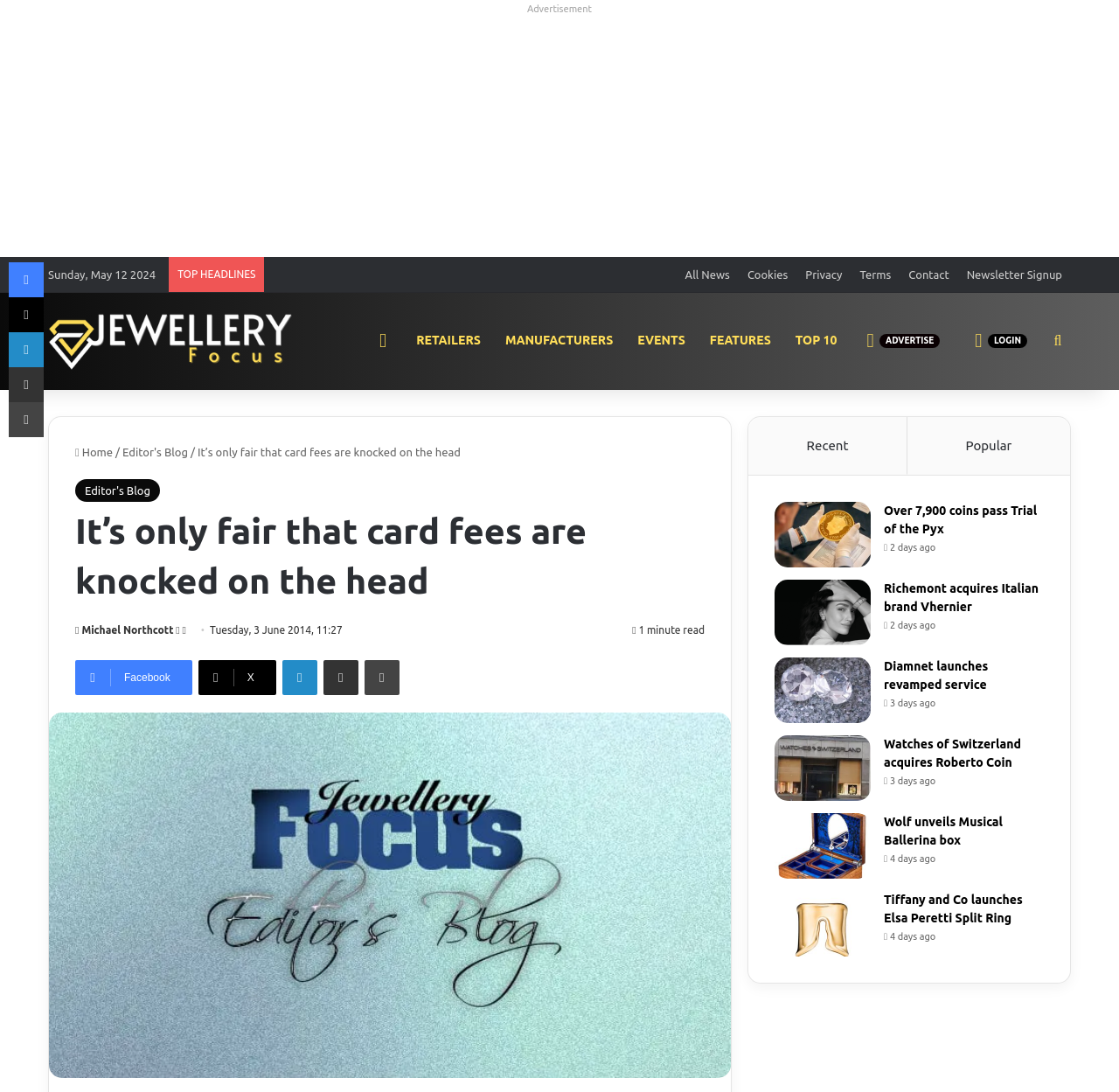Highlight the bounding box coordinates of the element you need to click to perform the following instruction: "Check the 'Recent' news."

[0.669, 0.382, 0.811, 0.435]